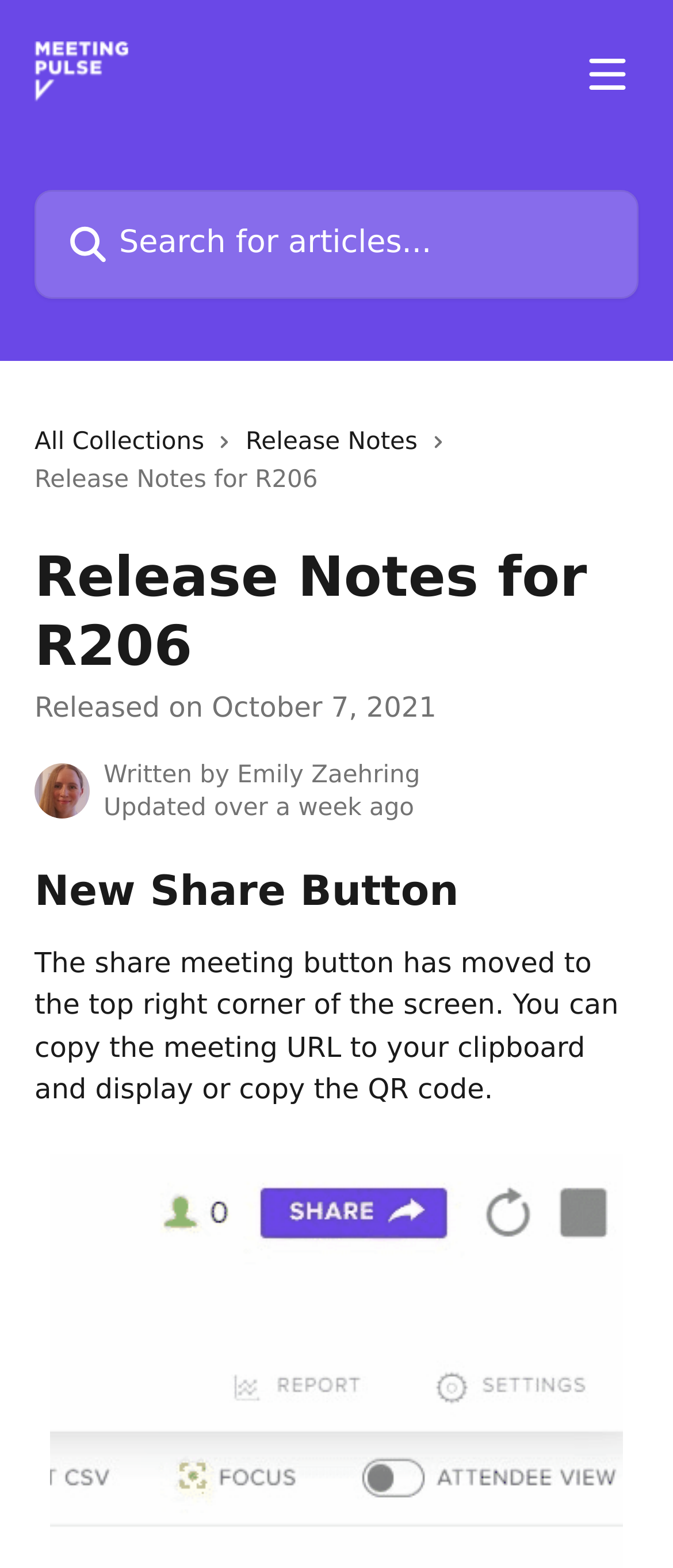Given the element description "Show presets" in the screenshot, predict the bounding box coordinates of that UI element.

None